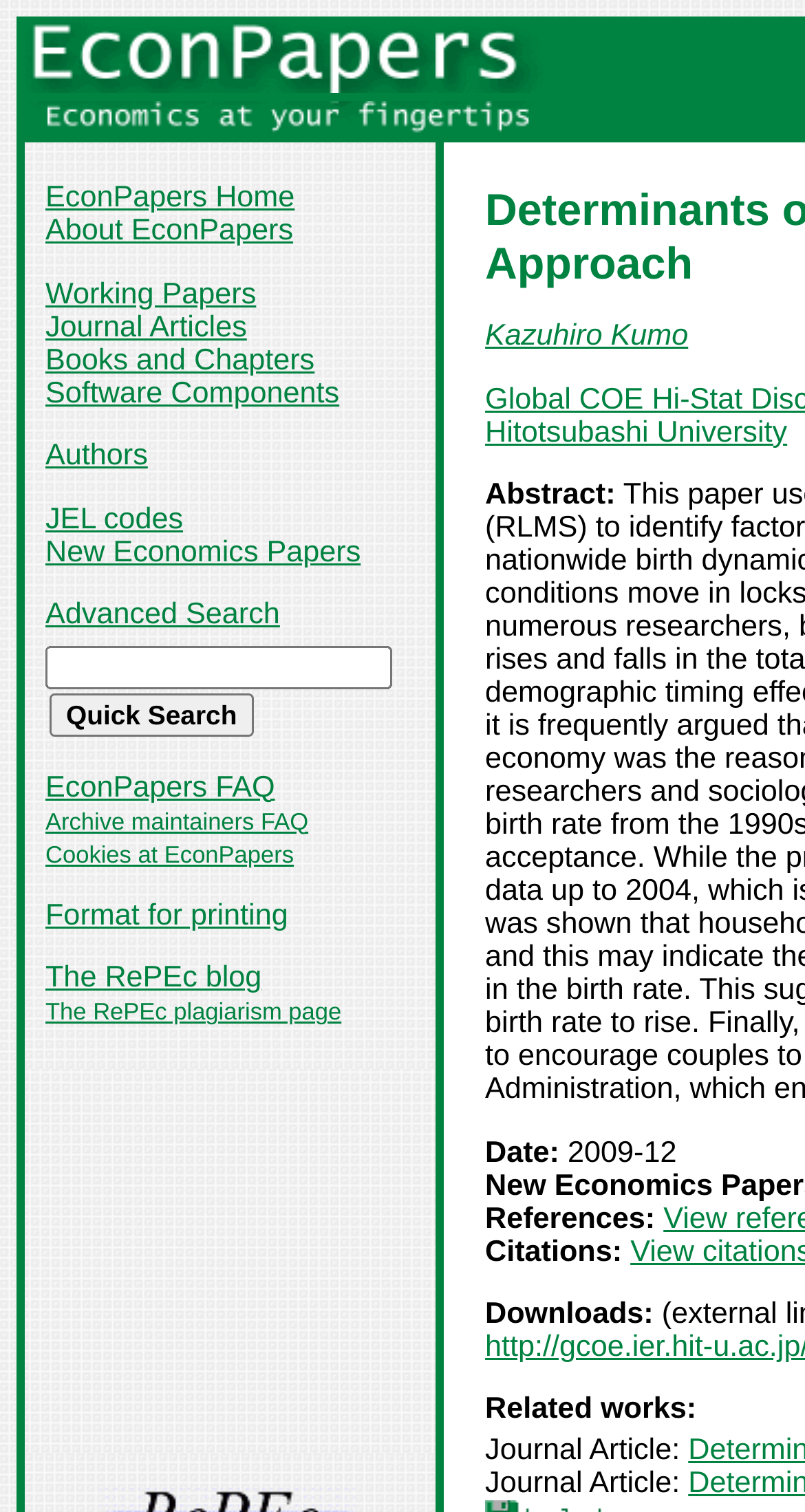Who is the author of the paper?
Please provide a single word or phrase in response based on the screenshot.

Kazuhiro Kumo